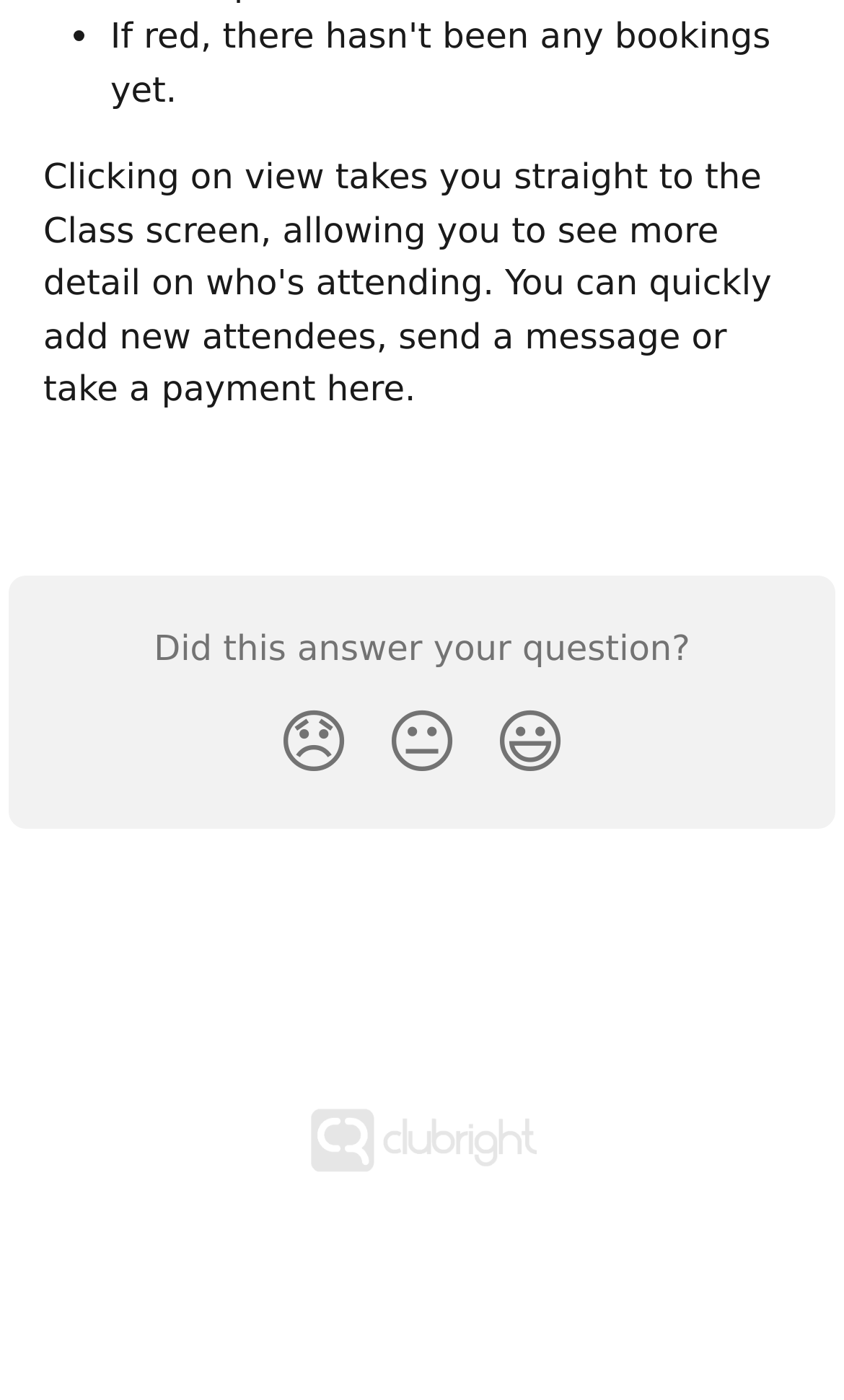Answer the following inquiry with a single word or phrase:
What is the link below the reaction buttons?

Club Right Help Center